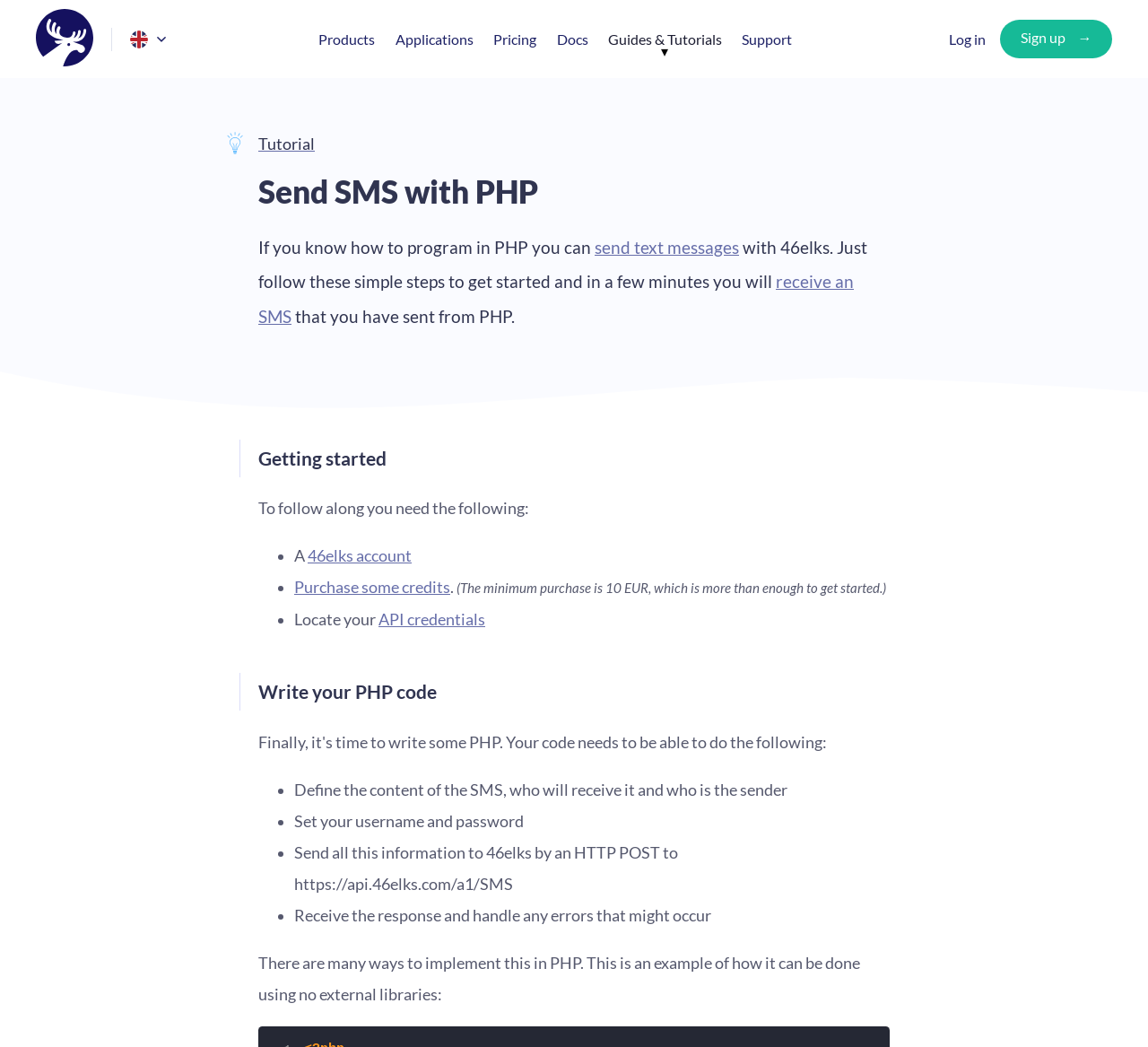Respond with a single word or phrase:
What is the URL to send SMS information to 46elks?

https://api.46elks.com/a1/SMS